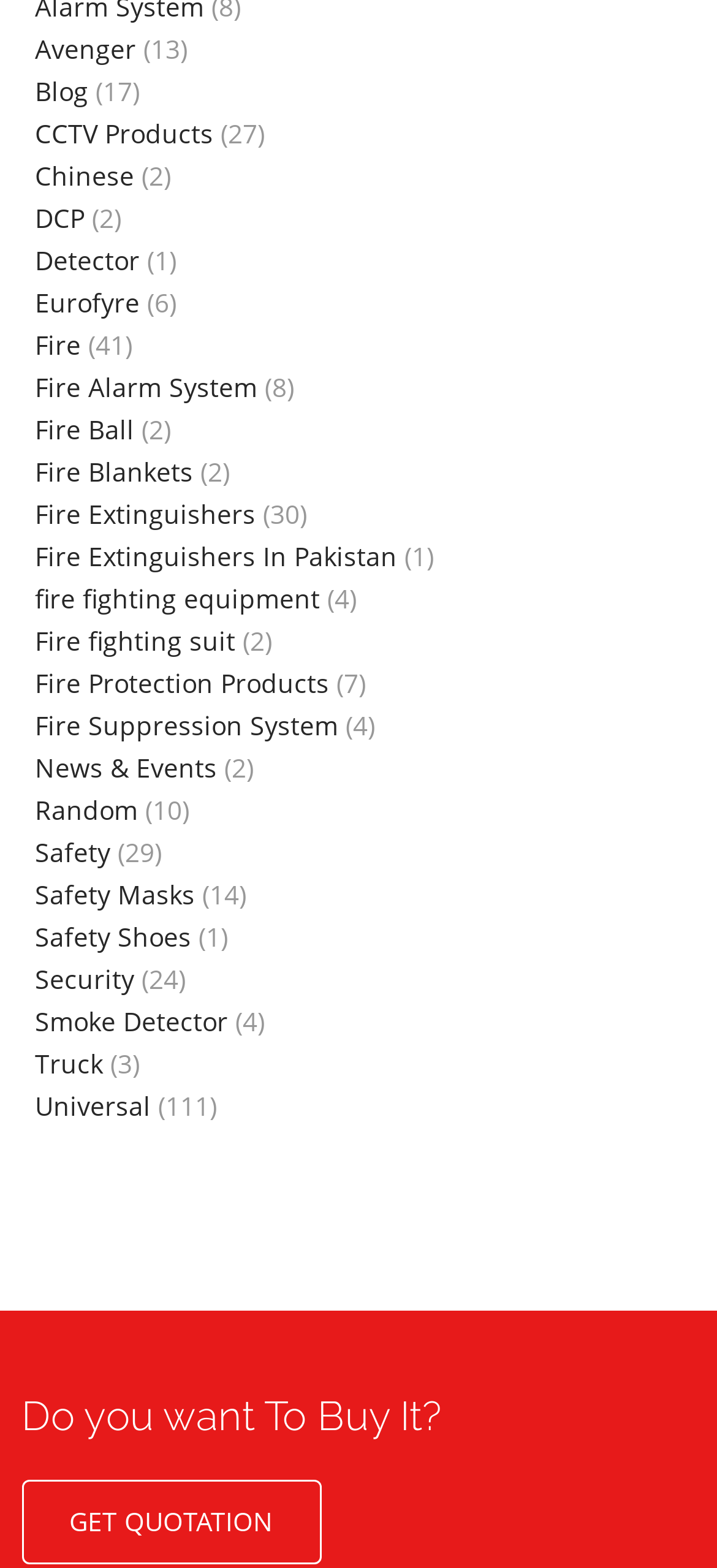What is the purpose of the webpage?
Based on the image, give a one-word or short phrase answer.

To buy or get a quotation for products